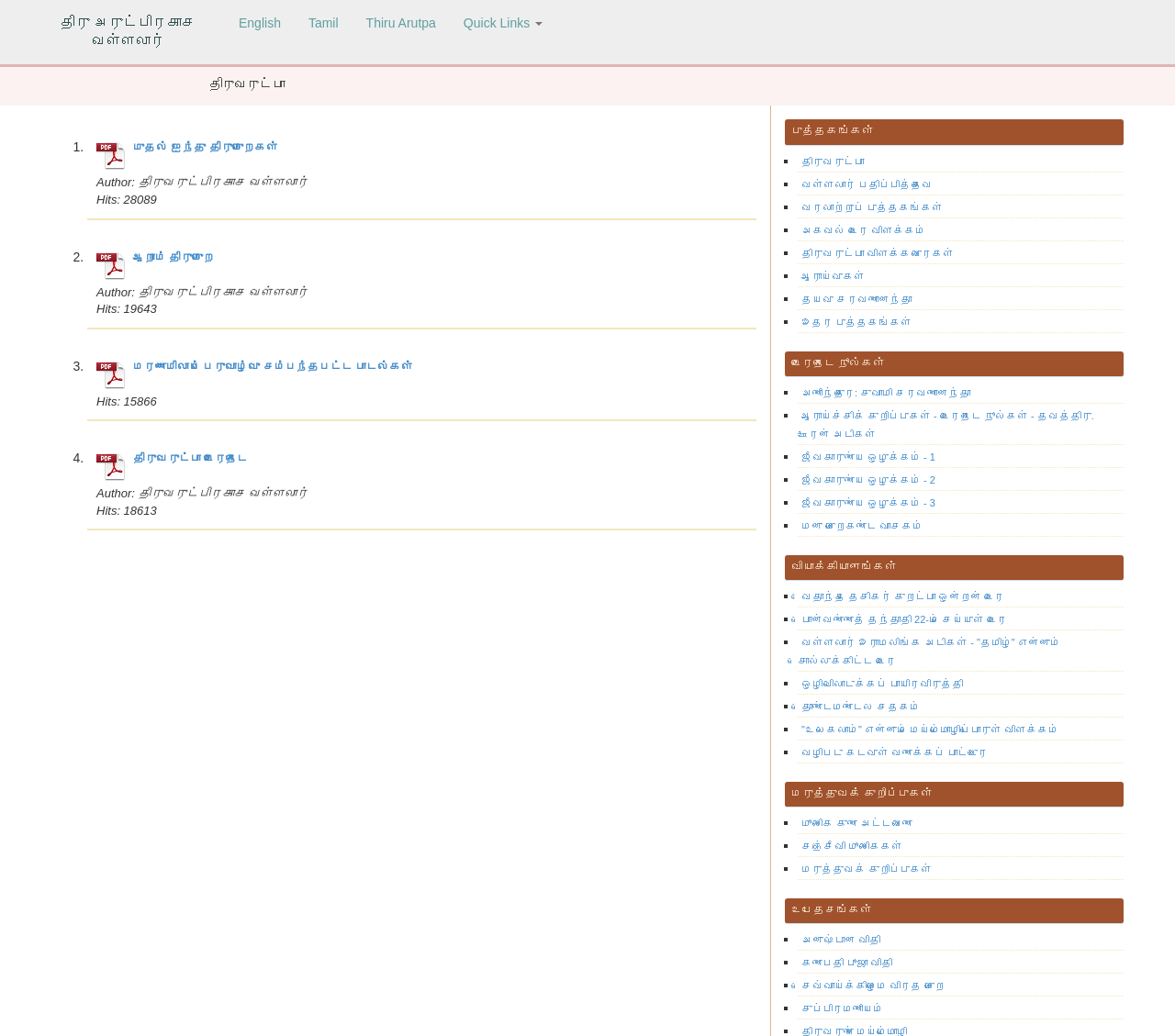Determine the bounding box coordinates of the clickable region to carry out the instruction: "Read about Google Display Network Ads".

None